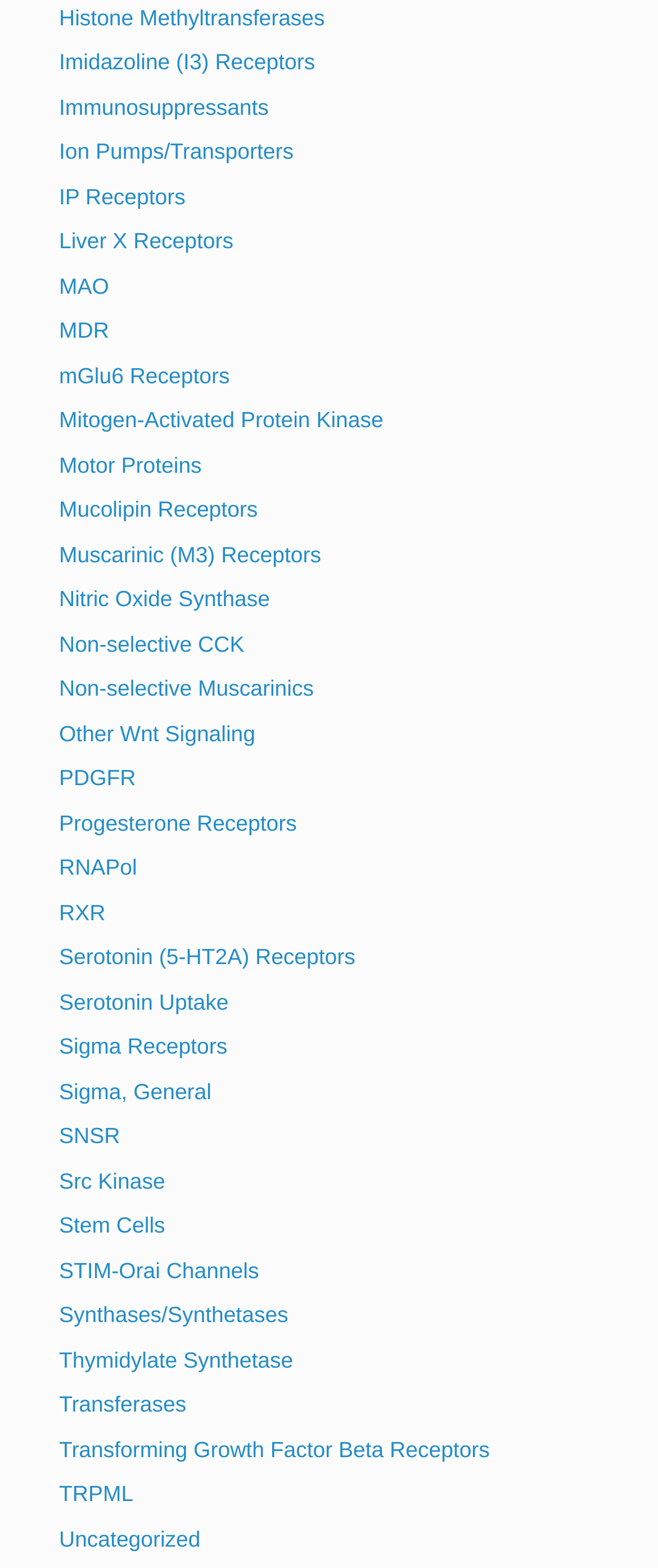Please indicate the bounding box coordinates for the clickable area to complete the following task: "Click on Histone Methyltransferases". The coordinates should be specified as four float numbers between 0 and 1, i.e., [left, top, right, bottom].

[0.09, 0.003, 0.494, 0.019]